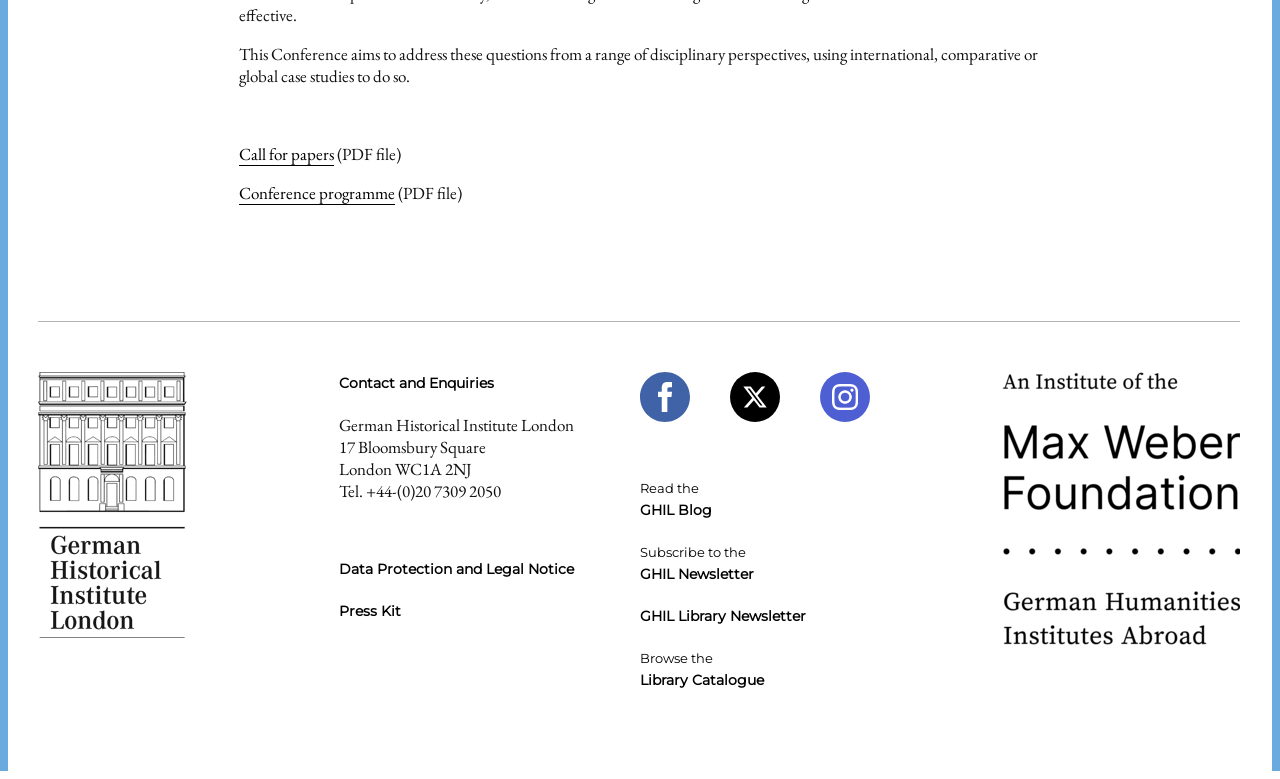What is the name of the foundation mentioned?
Provide a comprehensive and detailed answer to the question.

The name of the foundation mentioned is Max Weber Stiftung / Foundation German Humanities Institutes Abroad, as indicated by the link and image in the figures section at the bottom of the webpage.